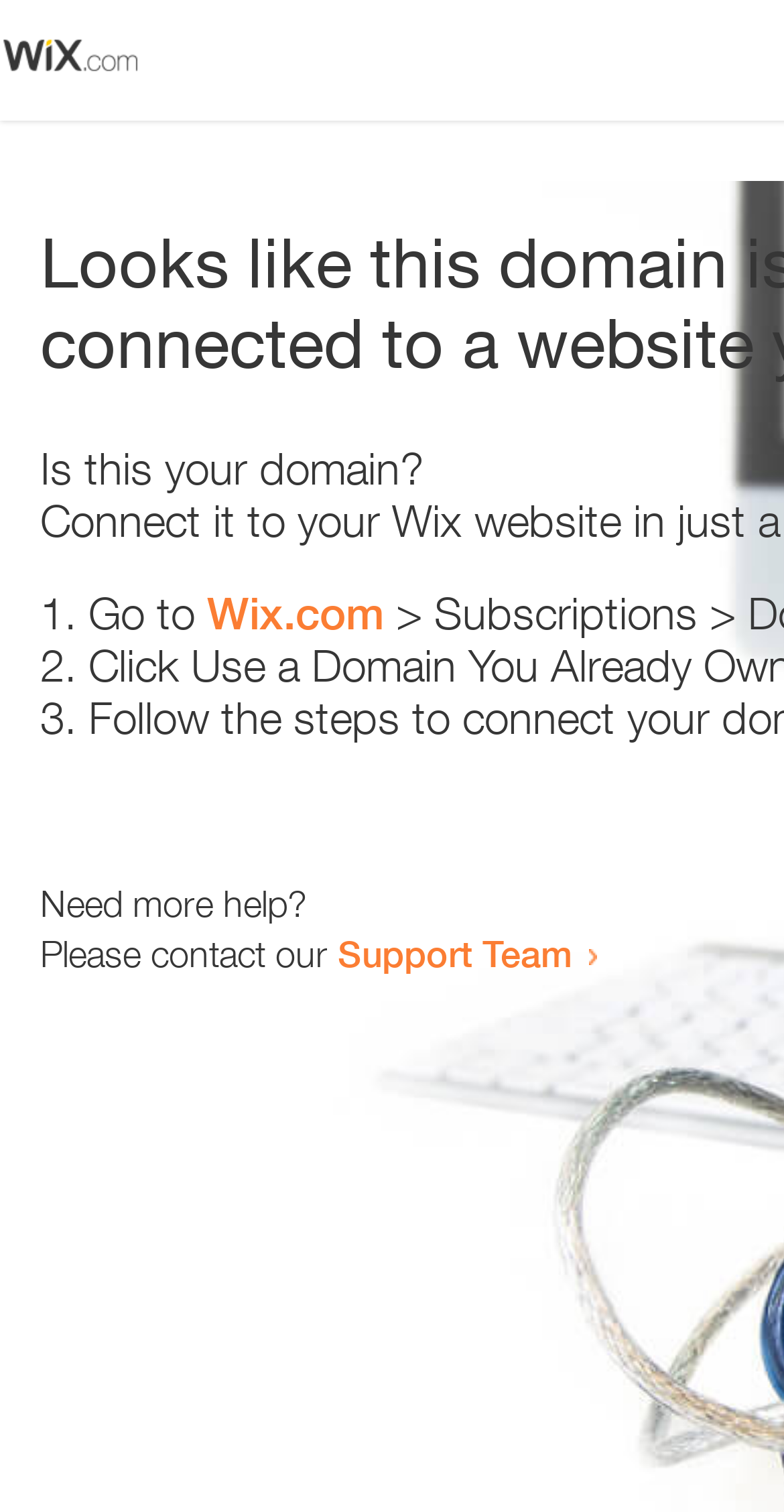Explain the webpage in detail.

The webpage appears to be an error page, with a small image at the top left corner. Below the image, there is a heading that reads "Is this your domain?" centered on the page. 

Underneath the heading, there is a numbered list with three items. The first item starts with "1." and is followed by the text "Go to" and a link to "Wix.com". The second item starts with "2." and the third item starts with "3.", but their contents are not specified. 

At the bottom of the page, there is a section that provides additional help options. It starts with the text "Need more help?" and is followed by a sentence that reads "Please contact our". This sentence is completed with a link to the "Support Team".